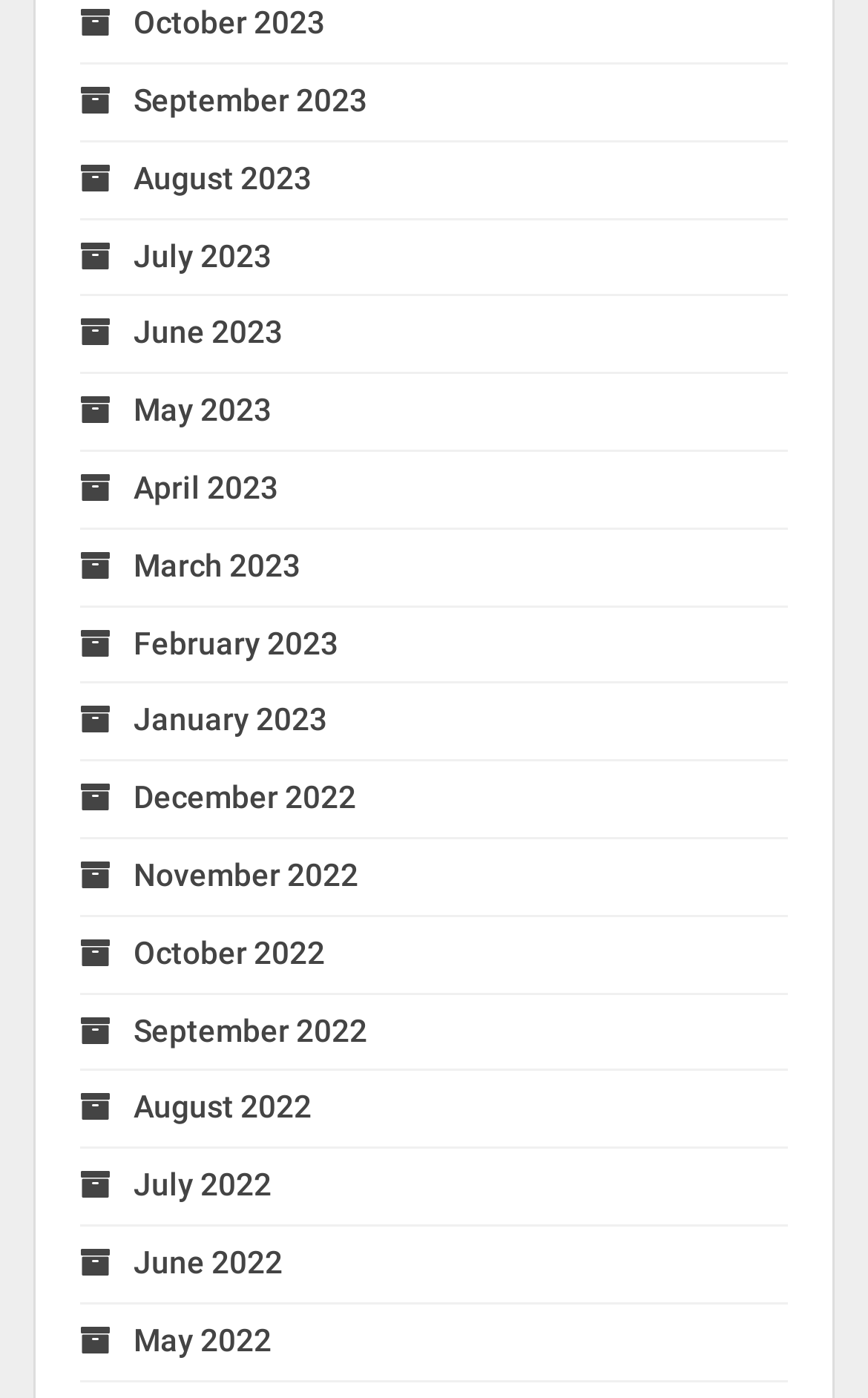What is the earliest month listed?
Using the visual information, answer the question in a single word or phrase.

October 2022